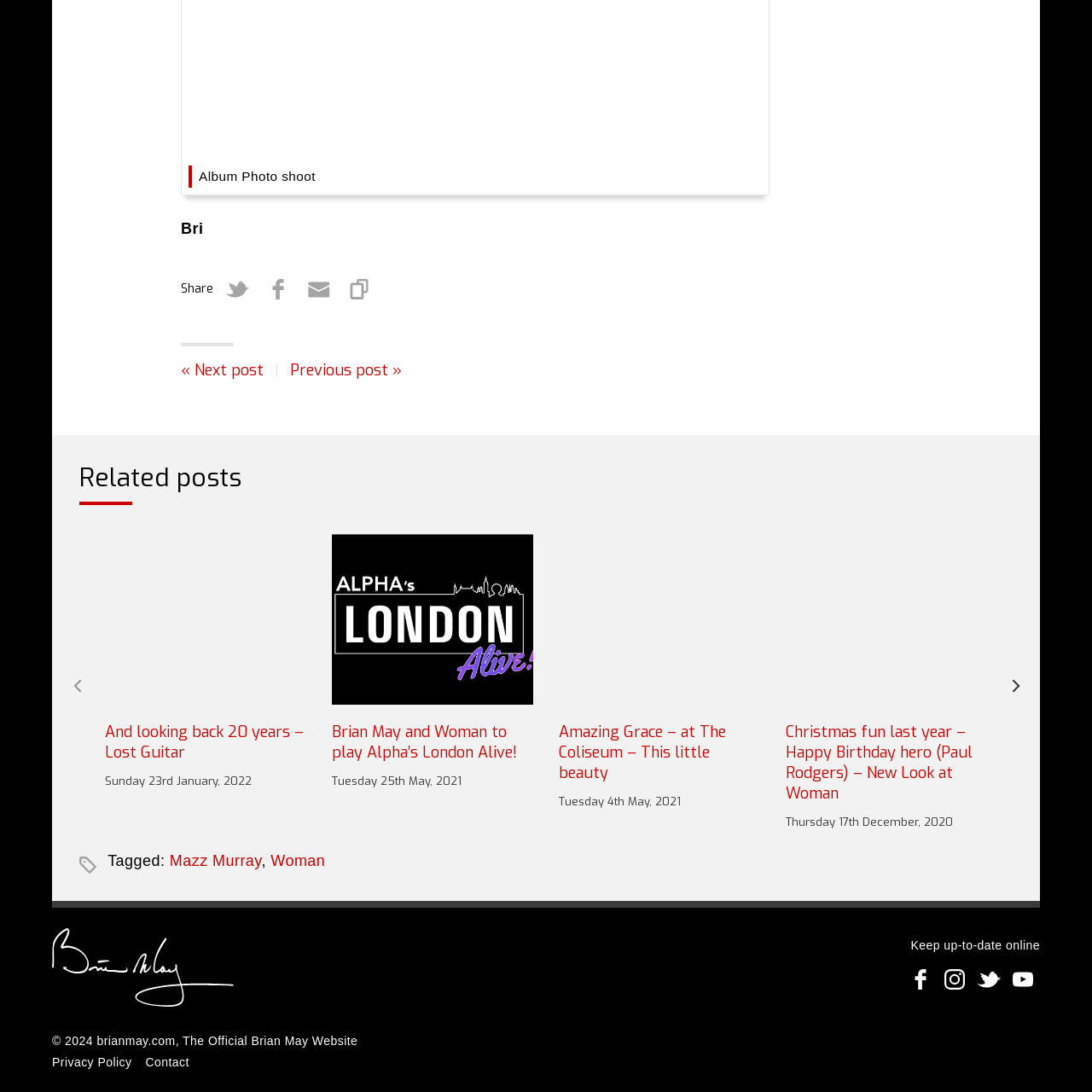What is the likely purpose of the image?
Analyze the image inside the red bounding box and provide a one-word or short-phrase answer to the question.

Promotional campaign